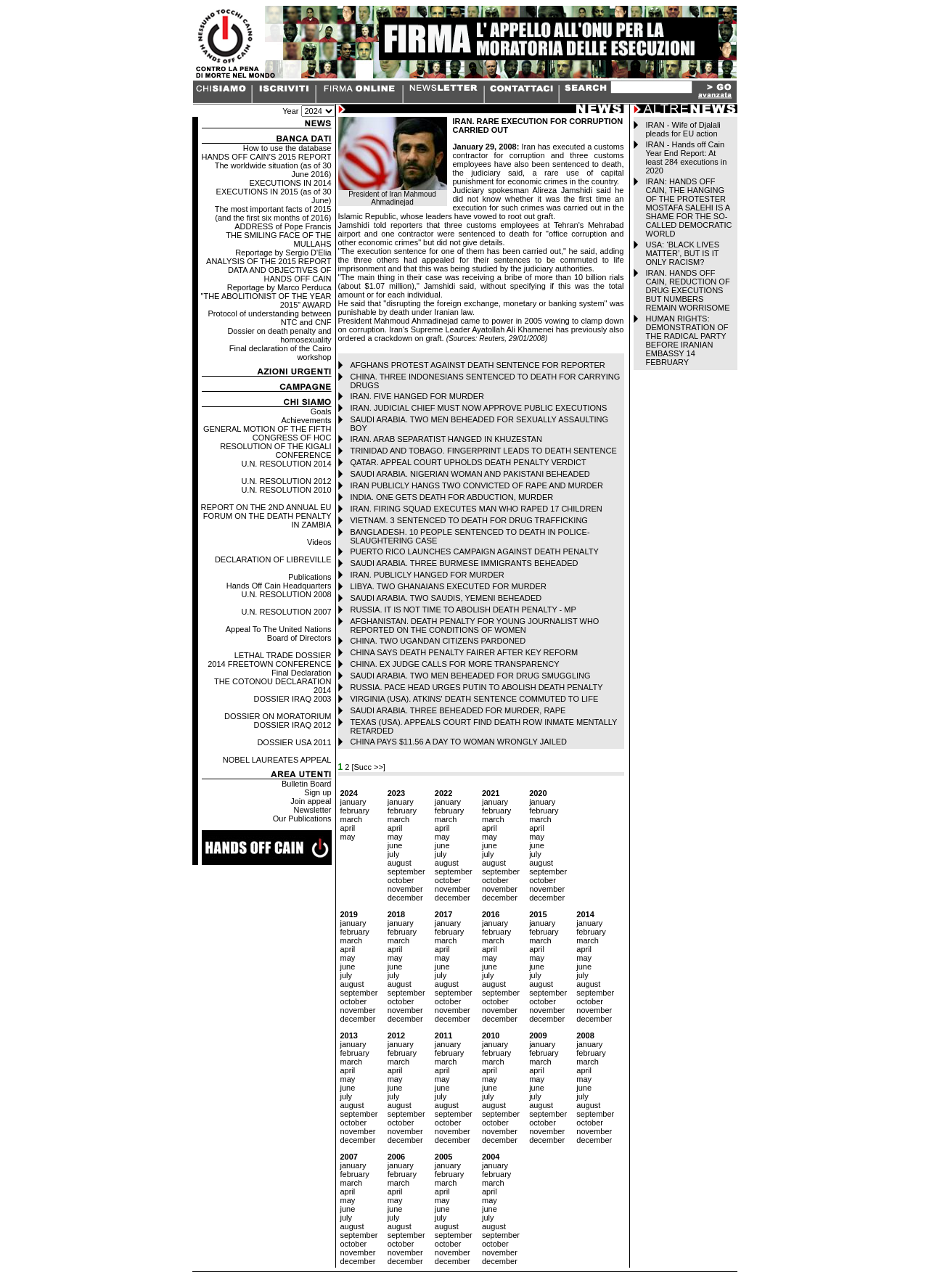What is the amount of bribe mentioned in the article?
Craft a detailed and extensive response to the question.

According to the article, the judiciary spokesman Alireza Jamshidi mentioned that the main thing in the case was receiving a bribe of more than 10 billion rials, which is approximately $1.07 million.